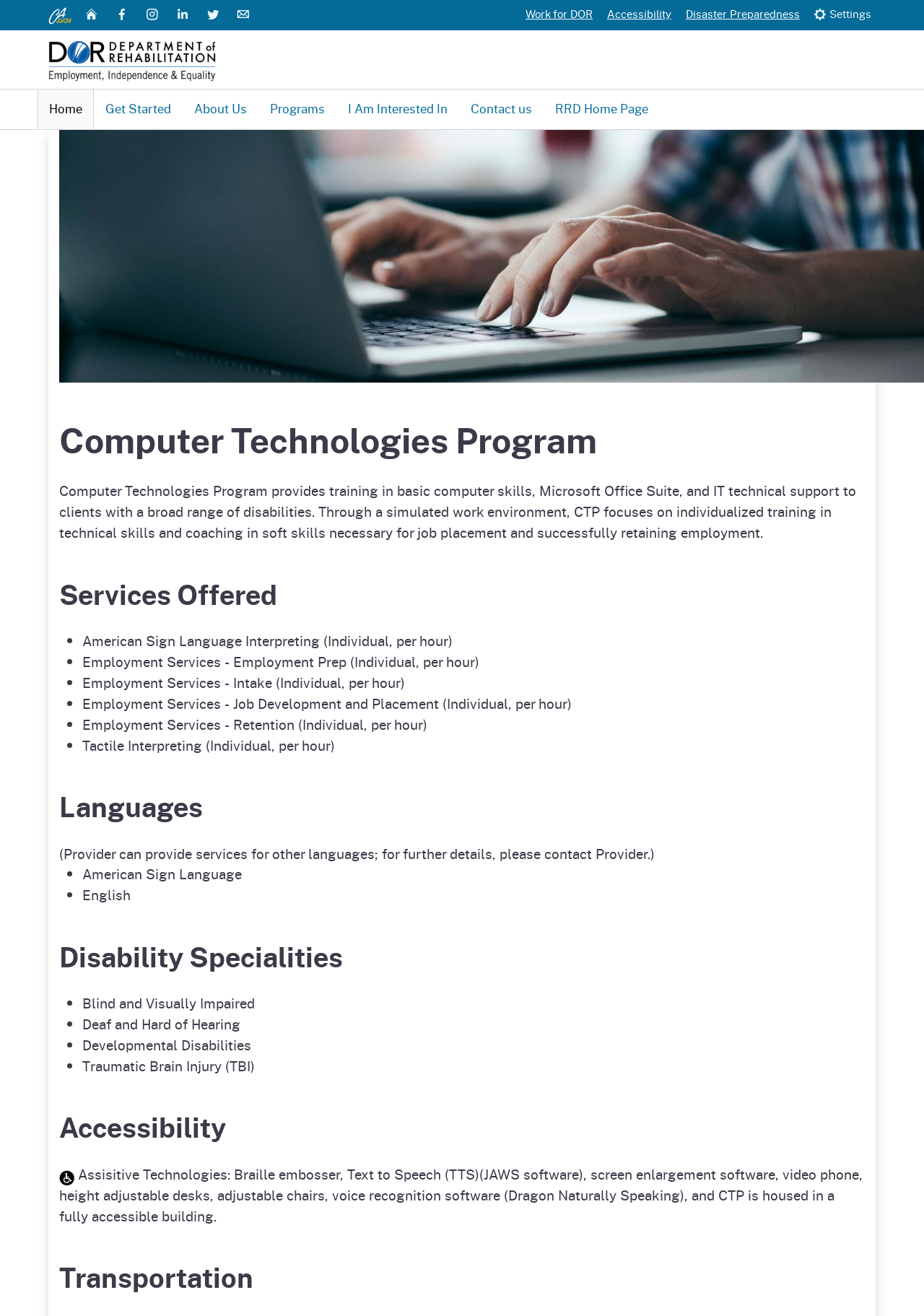Highlight the bounding box coordinates of the element that should be clicked to carry out the following instruction: "Click on the 'Home' link". The coordinates must be given as four float numbers ranging from 0 to 1, i.e., [left, top, right, bottom].

[0.092, 0.003, 0.109, 0.018]